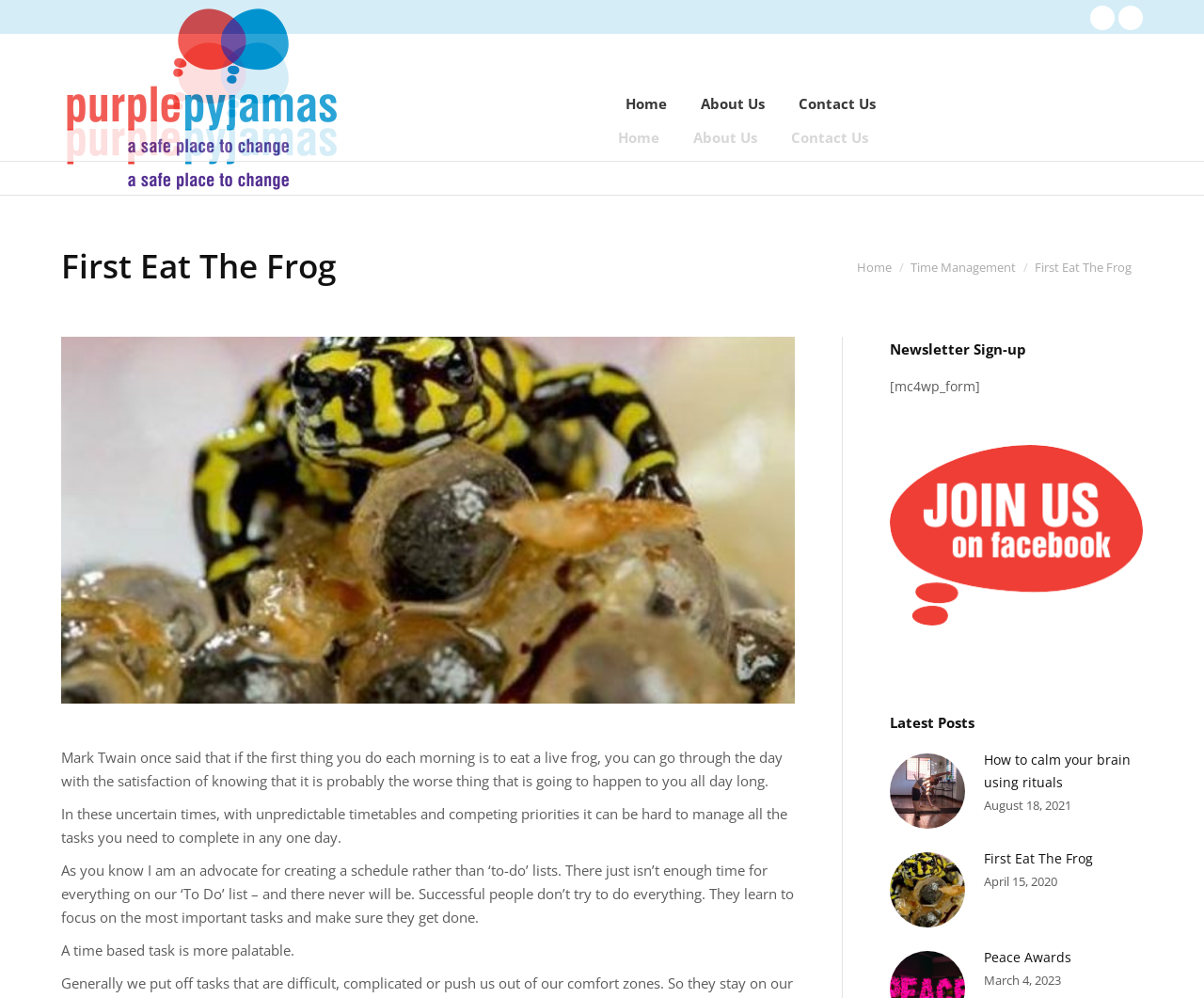Determine the bounding box coordinates for the area you should click to complete the following instruction: "Click on the tobacco tag".

None